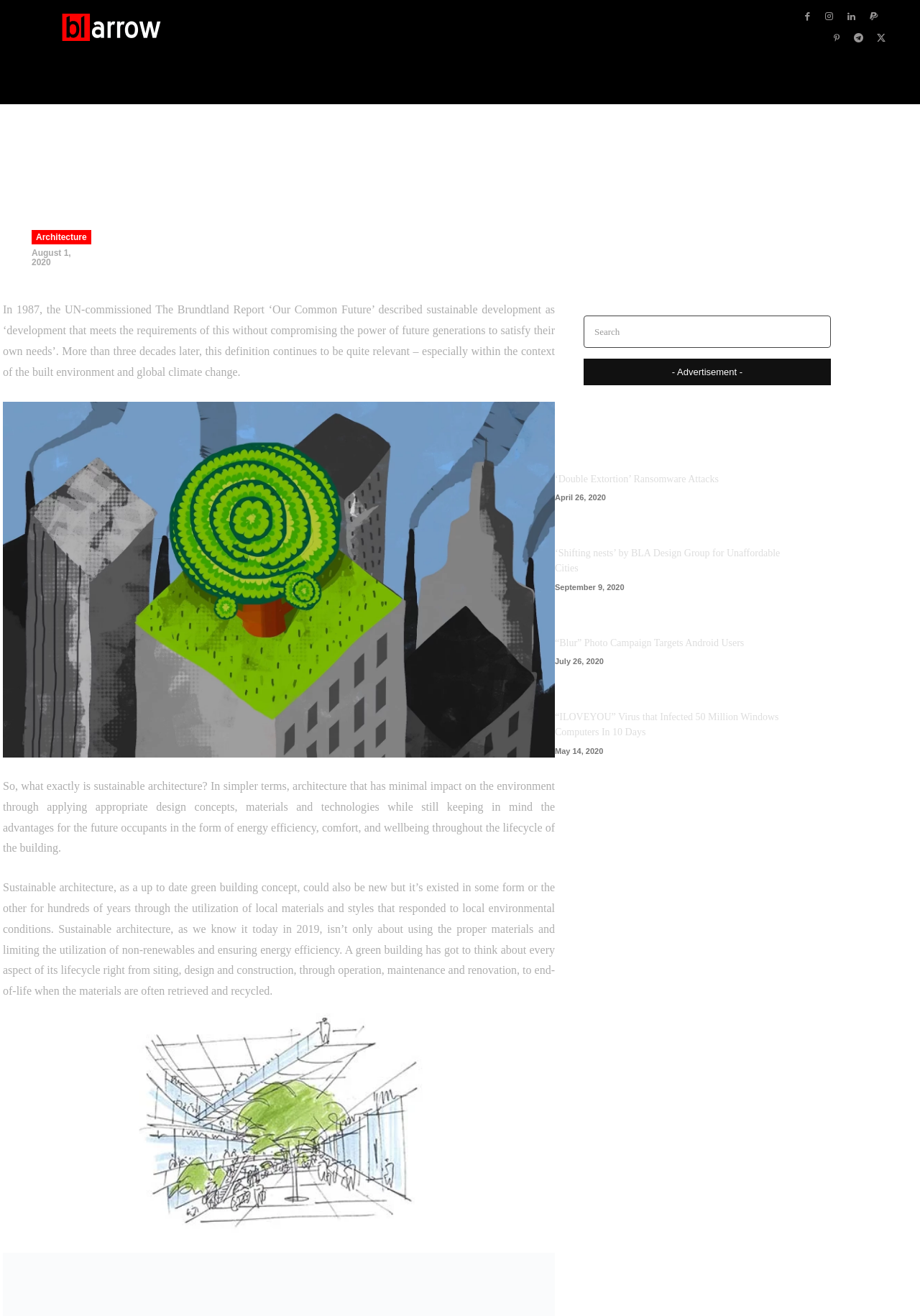Provide the bounding box coordinates of the section that needs to be clicked to accomplish the following instruction: "View the 'Latest articles' section."

[0.673, 0.312, 0.778, 0.326]